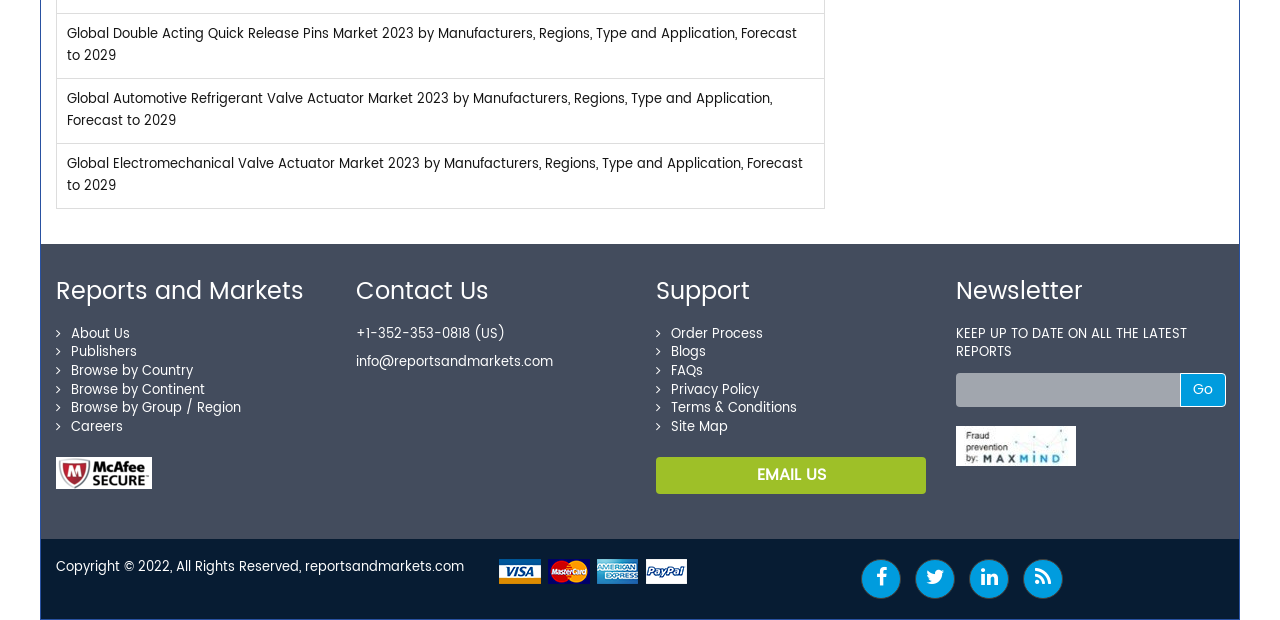Answer the question below with a single word or a brief phrase: 
What is the purpose of the textbox?

To input email address